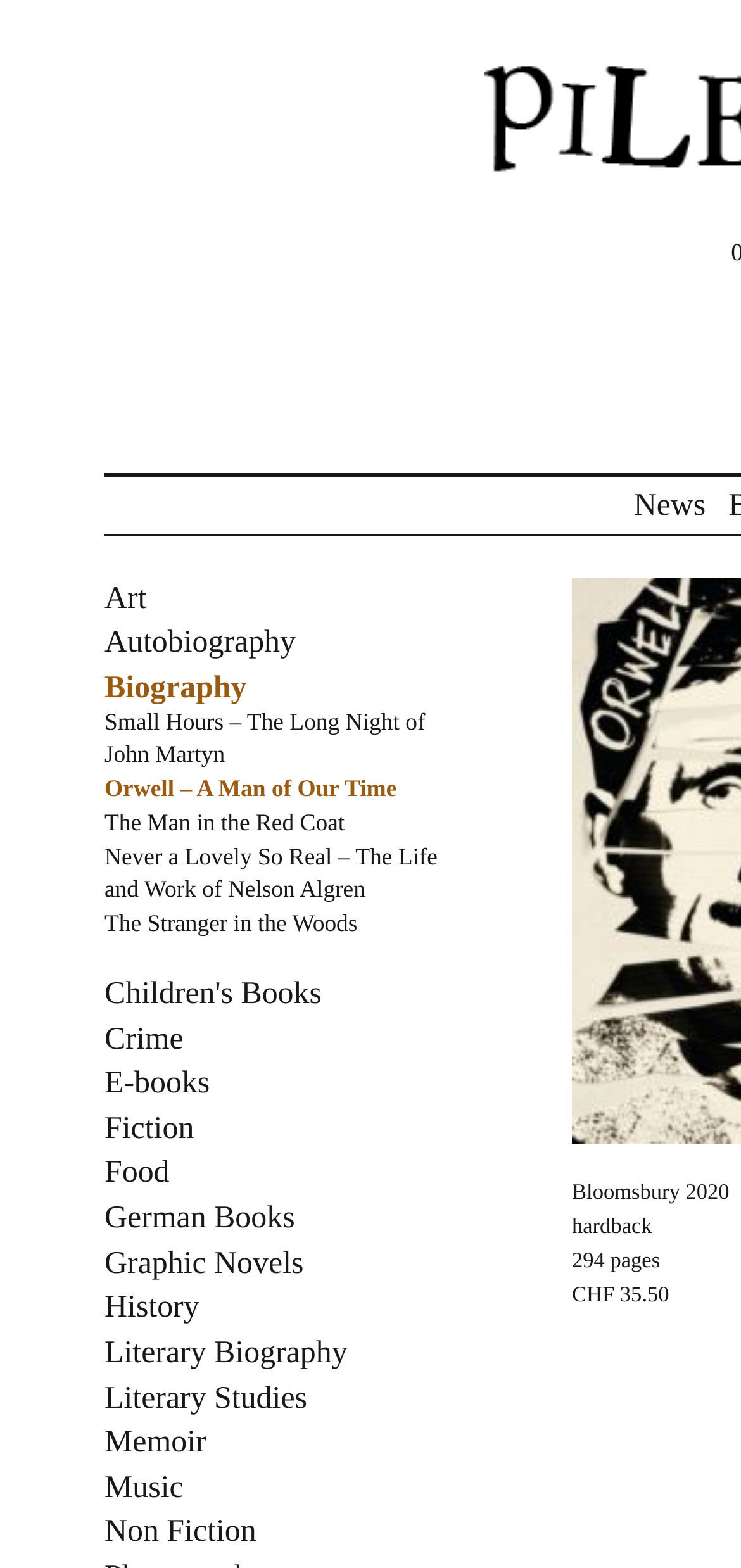Identify the bounding box coordinates of the section that should be clicked to achieve the task described: "Click on News".

[0.855, 0.311, 0.952, 0.333]